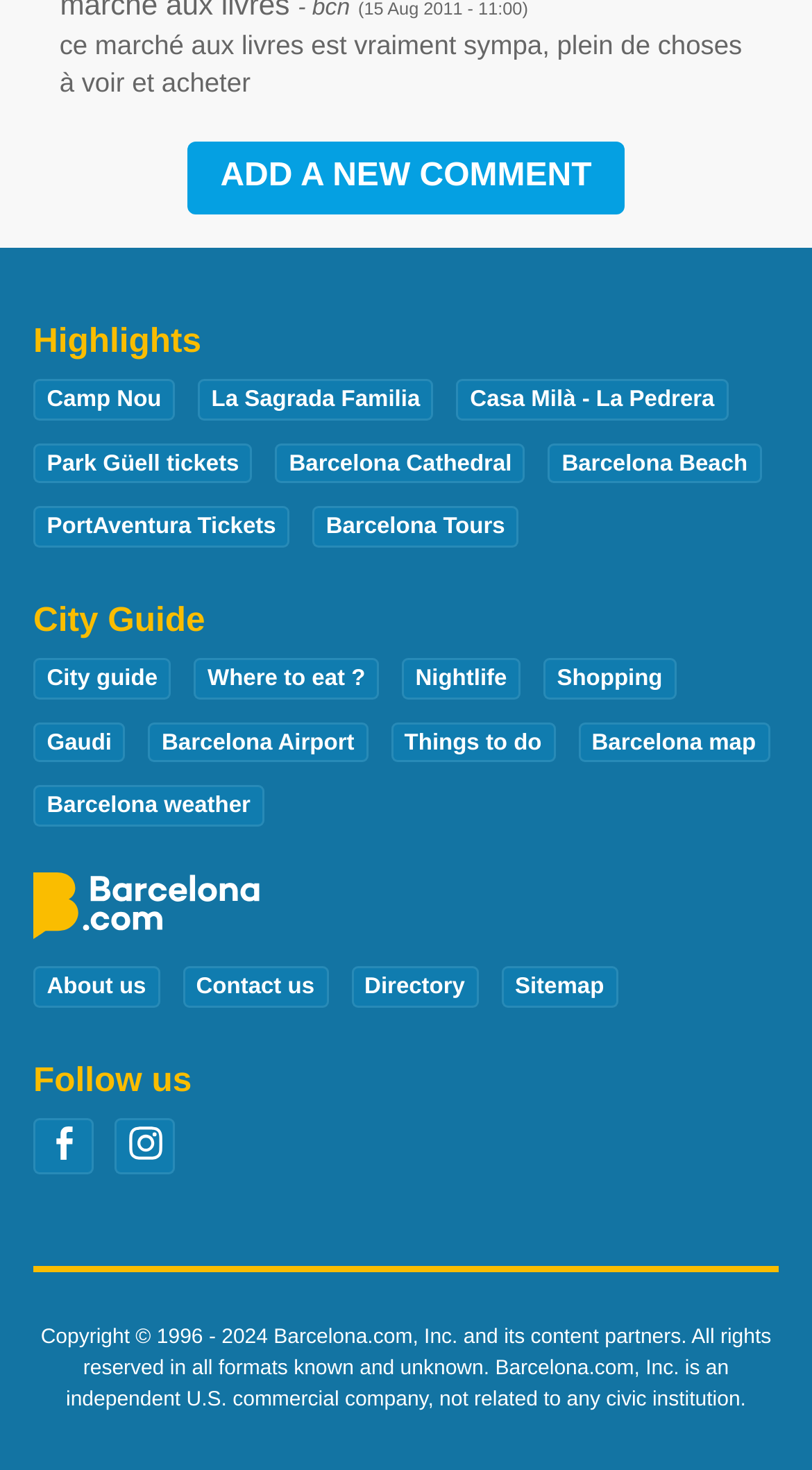Please provide the bounding box coordinates for the element that needs to be clicked to perform the following instruction: "Add a new comment". The coordinates should be given as four float numbers between 0 and 1, i.e., [left, top, right, bottom].

[0.23, 0.097, 0.77, 0.146]